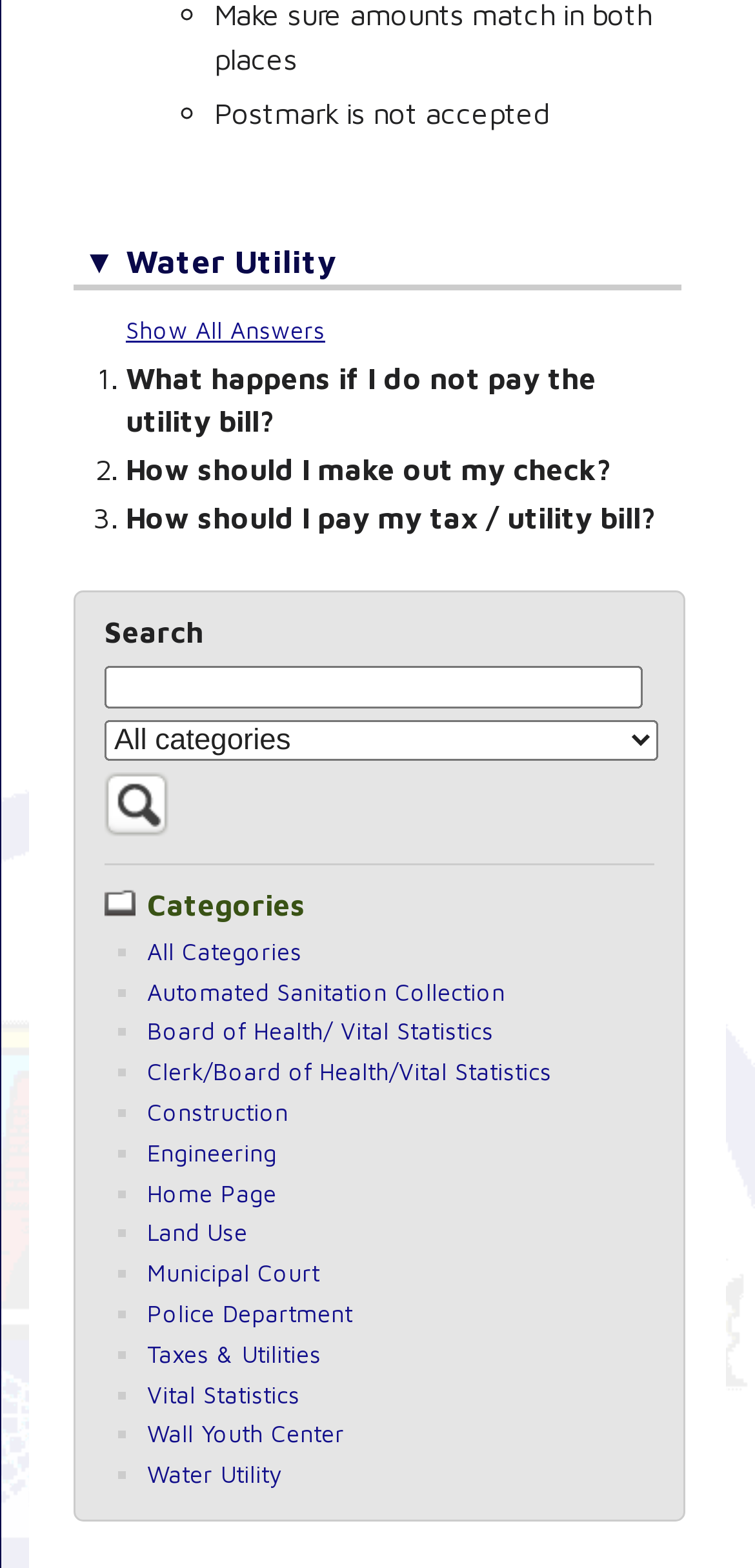Find the bounding box coordinates for the element that must be clicked to complete the instruction: "Click on 'Show All Answers'". The coordinates should be four float numbers between 0 and 1, indicated as [left, top, right, bottom].

[0.167, 0.202, 0.431, 0.22]